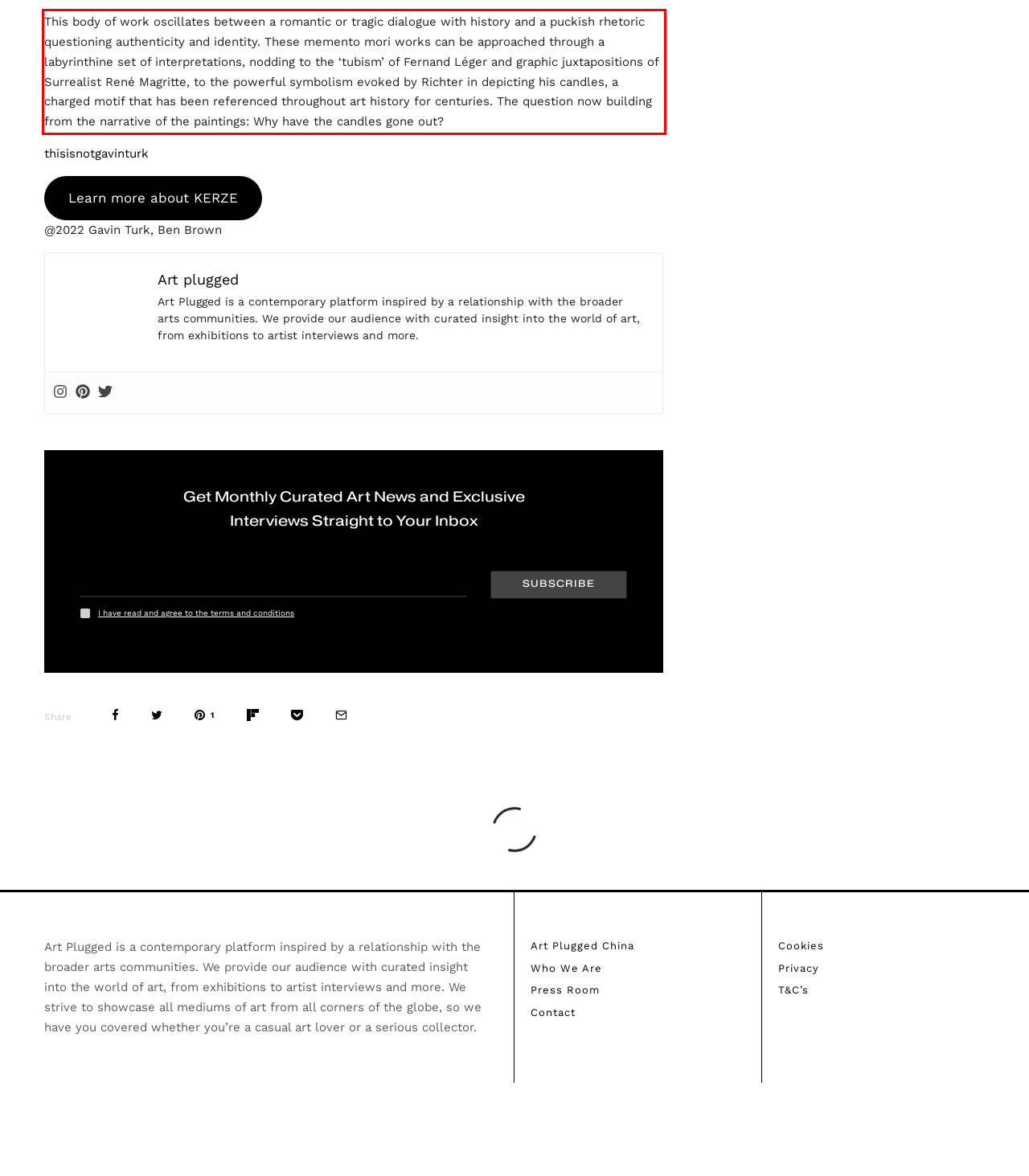With the provided screenshot of a webpage, locate the red bounding box and perform OCR to extract the text content inside it.

This body of work oscillates between a romantic or tragic dialogue with history and a puckish rhetoric questioning authenticity and identity. These memento mori works can be approached through a labyrinthine set of interpretations, nodding to the ‘tubism’ of Fernand Léger and graphic juxtapositions of Surrealist René Magritte, to the powerful symbolism evoked by Richter in depicting his candles, a charged motif that has been referenced throughout art history for centuries. The question now building from the narrative of the paintings: Why have the candles gone out?